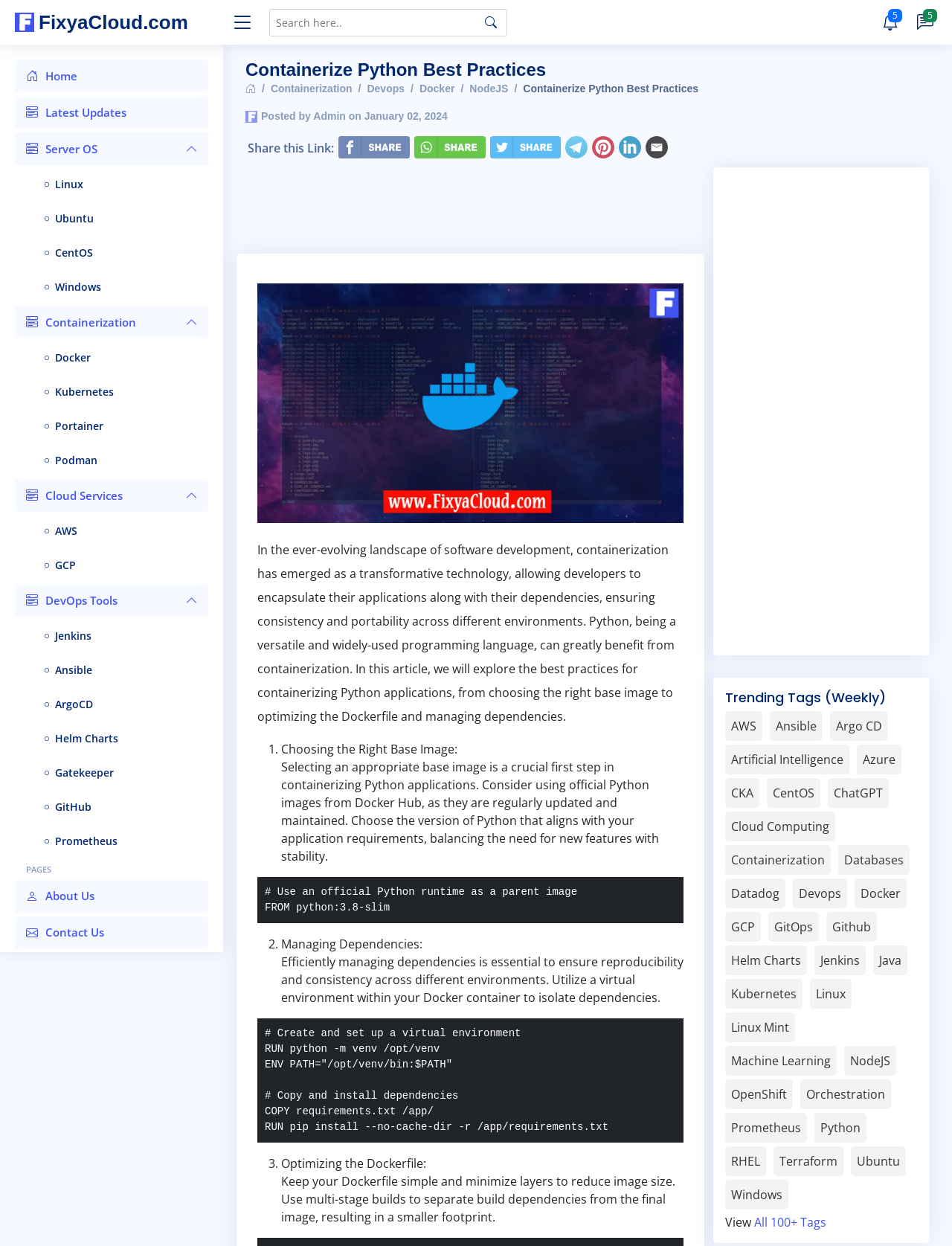What is the first step in containerizing Python applications?
Using the visual information, answer the question in a single word or phrase.

Choosing the right base image